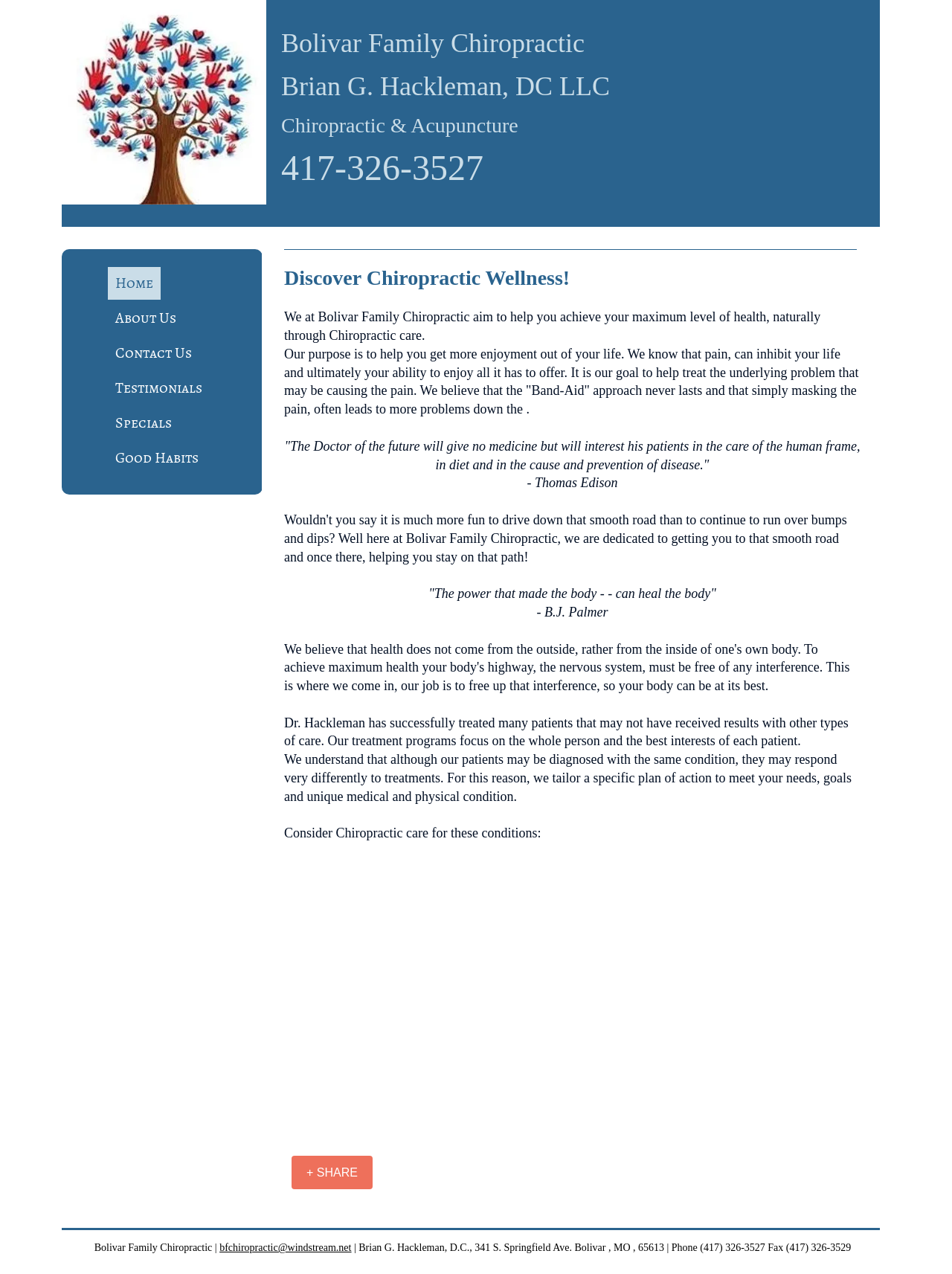Locate the UI element that matches the description + SHARE in the webpage screenshot. Return the bounding box coordinates in the format (top-left x, top-left y, bottom-right x, bottom-right y), with values ranging from 0 to 1.

[0.306, 0.907, 0.391, 0.934]